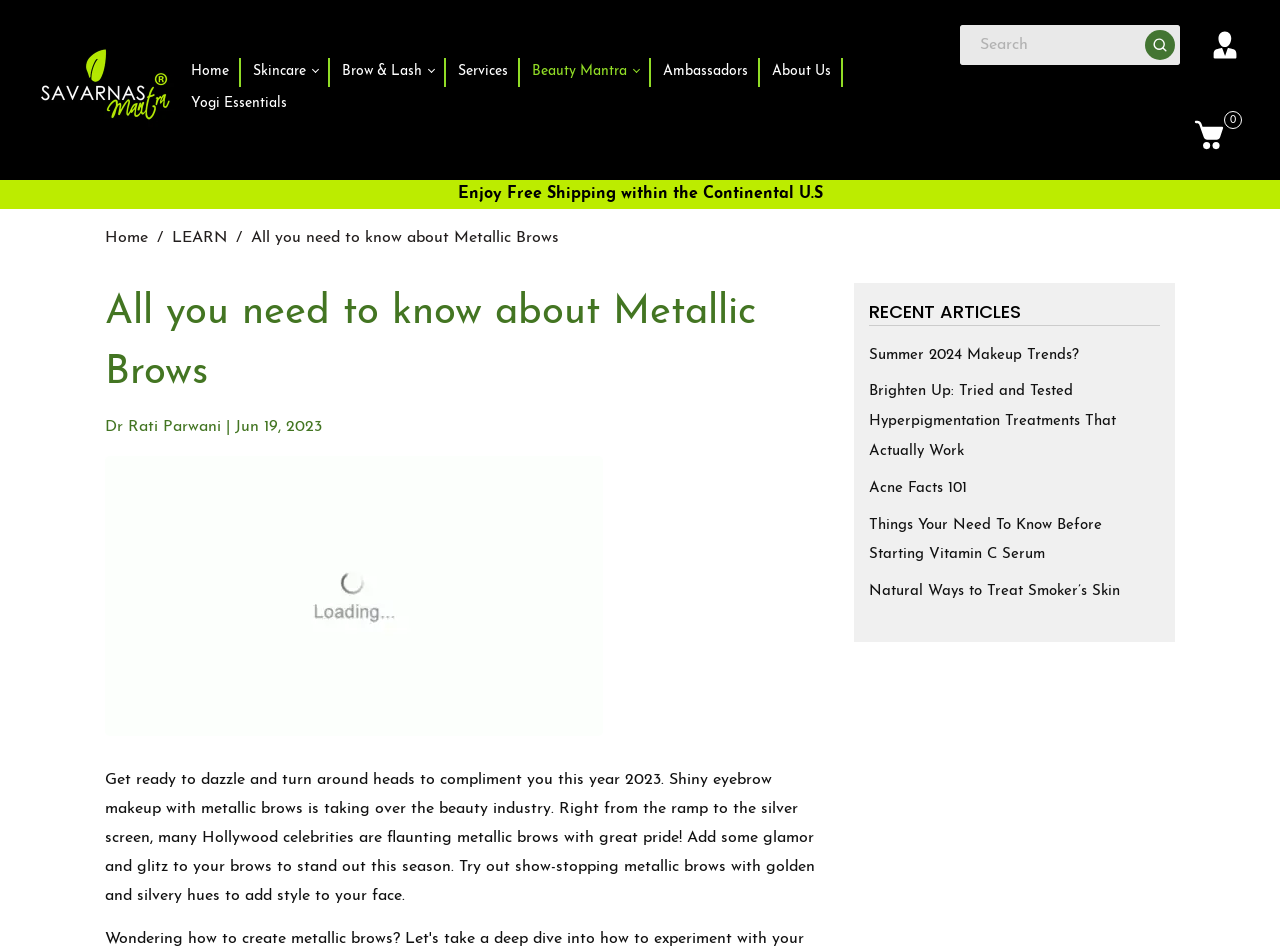Please find and give the text of the main heading on the webpage.

All you need to know about Metallic Brows